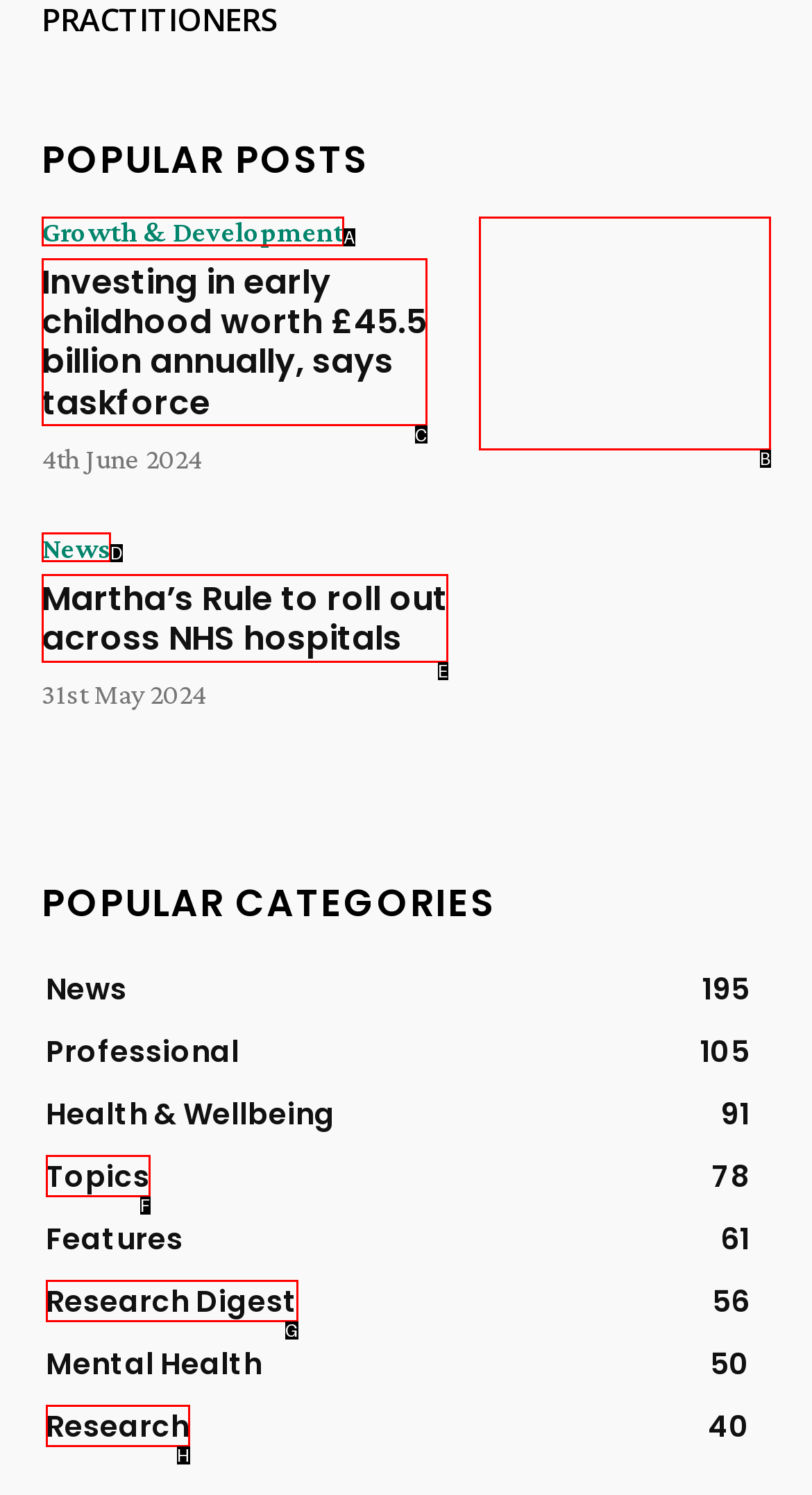What is the letter of the UI element you should click to read news about investing in early childhood? Provide the letter directly.

B